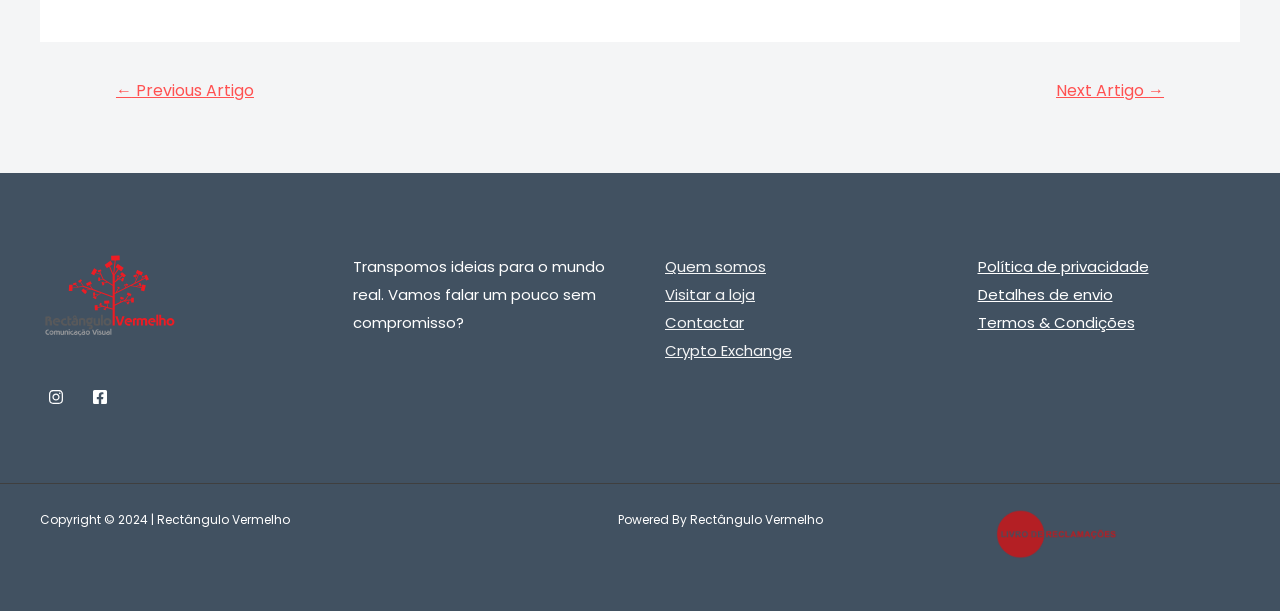Please answer the following question as detailed as possible based on the image: 
How many social media links are there?

I counted the number of social media links in the footer section, which are Instagram and Facebook, so there are 2 social media links.